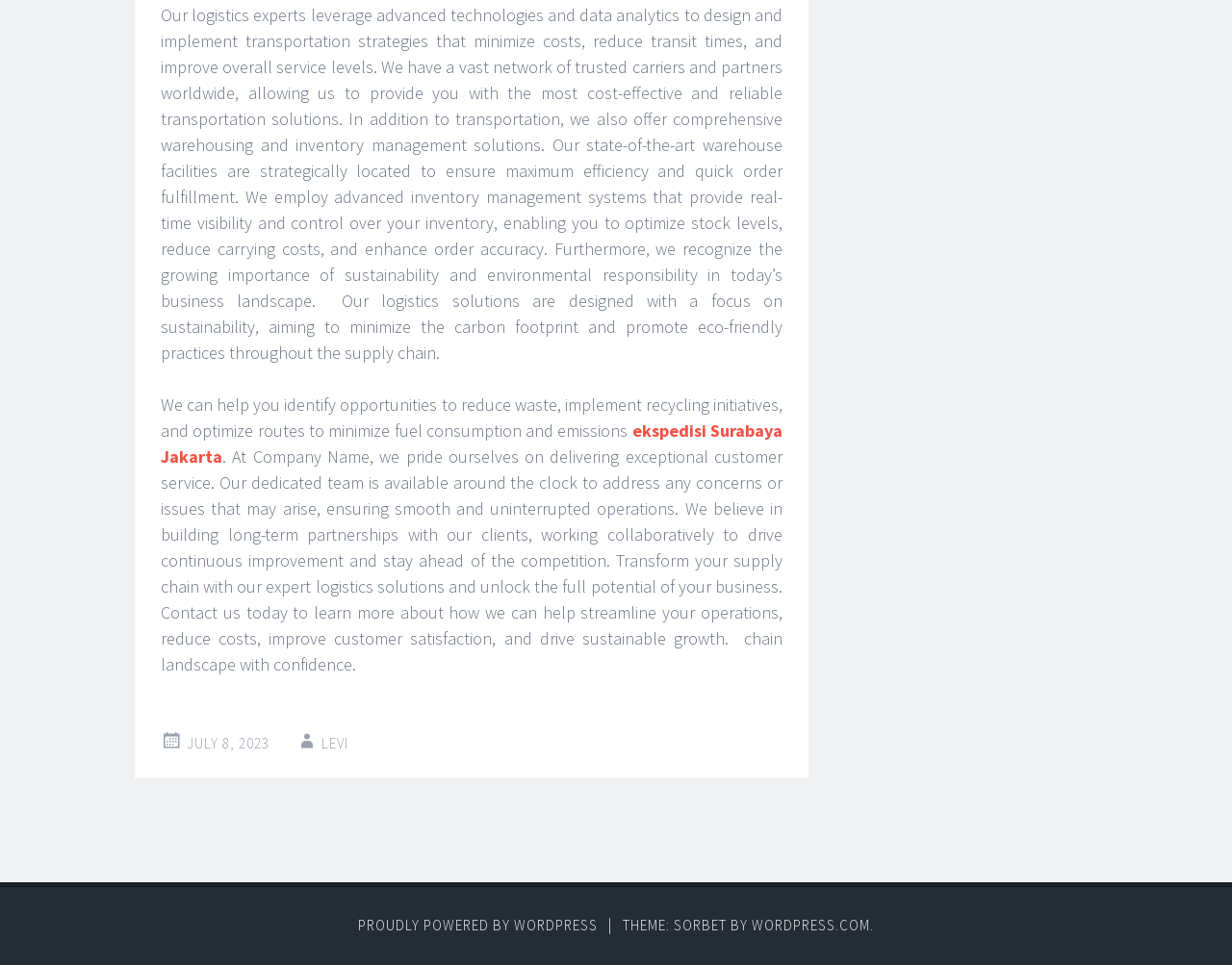What is the company's approach to customer service?
Please give a detailed and elaborate answer to the question.

The company prides itself on delivering exceptional customer service, with a dedicated team available around the clock to address any concerns or issues that may arise, ensuring smooth and uninterrupted operations, as mentioned in the third paragraph of the webpage.